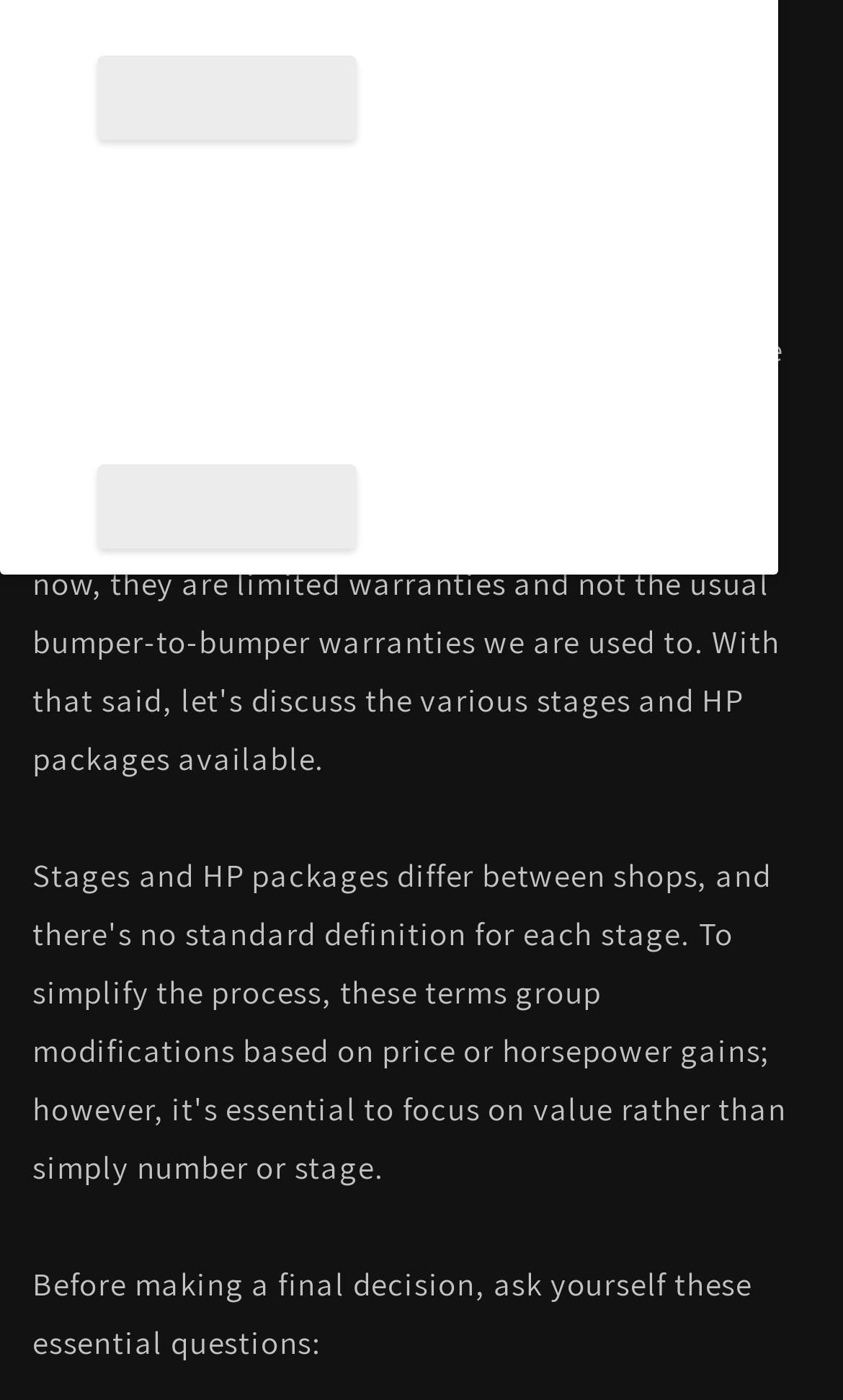Determine the bounding box coordinates of the UI element described below. Use the format (top-left x, top-left y, bottom-right x, bottom-right y) with floating point numbers between 0 and 1: Submit

[0.077, 0.756, 0.214, 0.783]